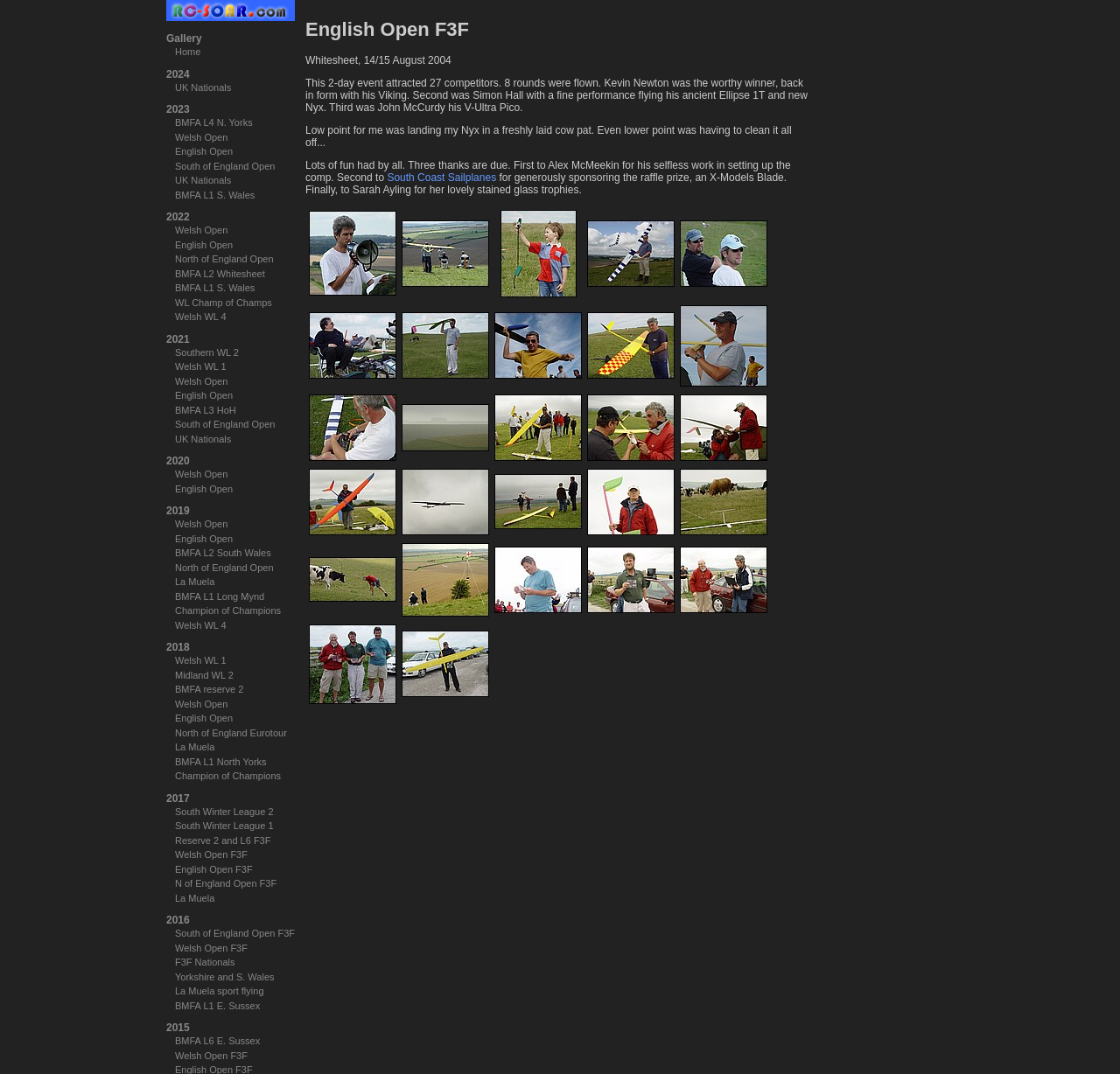Pinpoint the bounding box coordinates of the element that must be clicked to accomplish the following instruction: "Click on the 'English Open' link". The coordinates should be in the format of four float numbers between 0 and 1, i.e., [left, top, right, bottom].

[0.156, 0.136, 0.208, 0.146]